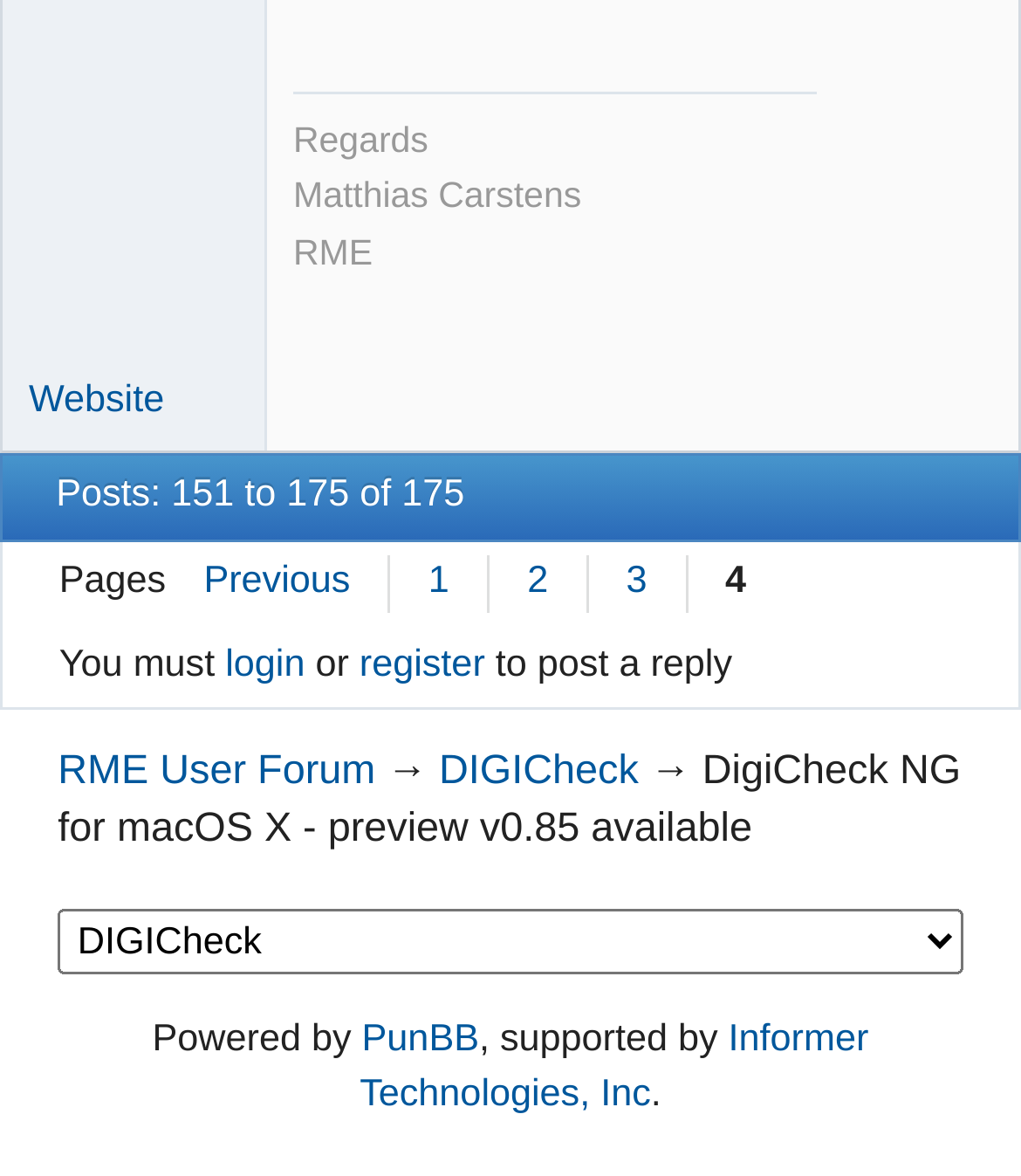Determine the bounding box coordinates of the clickable element necessary to fulfill the instruction: "view September 2014". Provide the coordinates as four float numbers within the 0 to 1 range, i.e., [left, top, right, bottom].

None